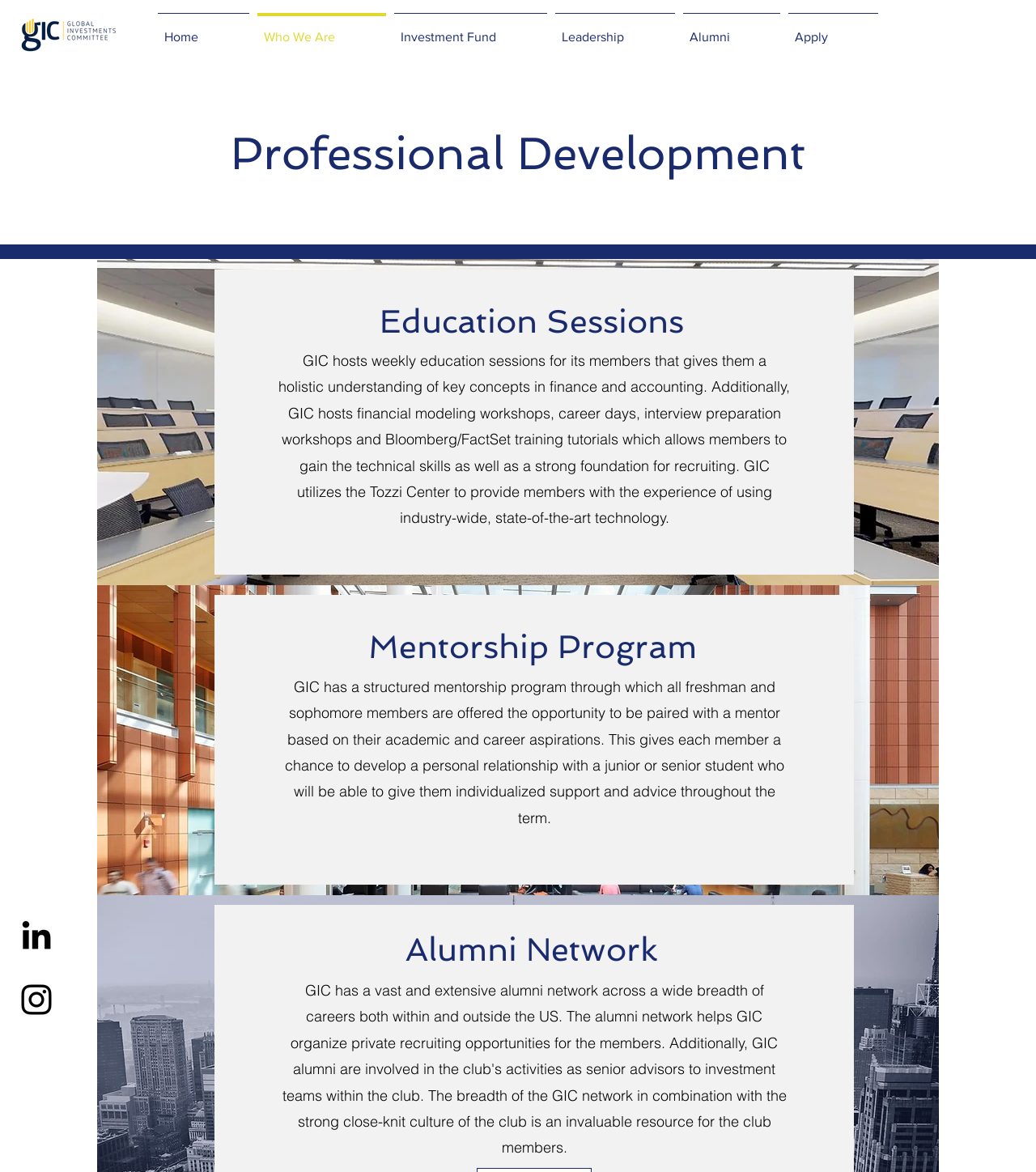Specify the bounding box coordinates of the area that needs to be clicked to achieve the following instruction: "Visit the Linkedin page".

[0.016, 0.78, 0.055, 0.815]